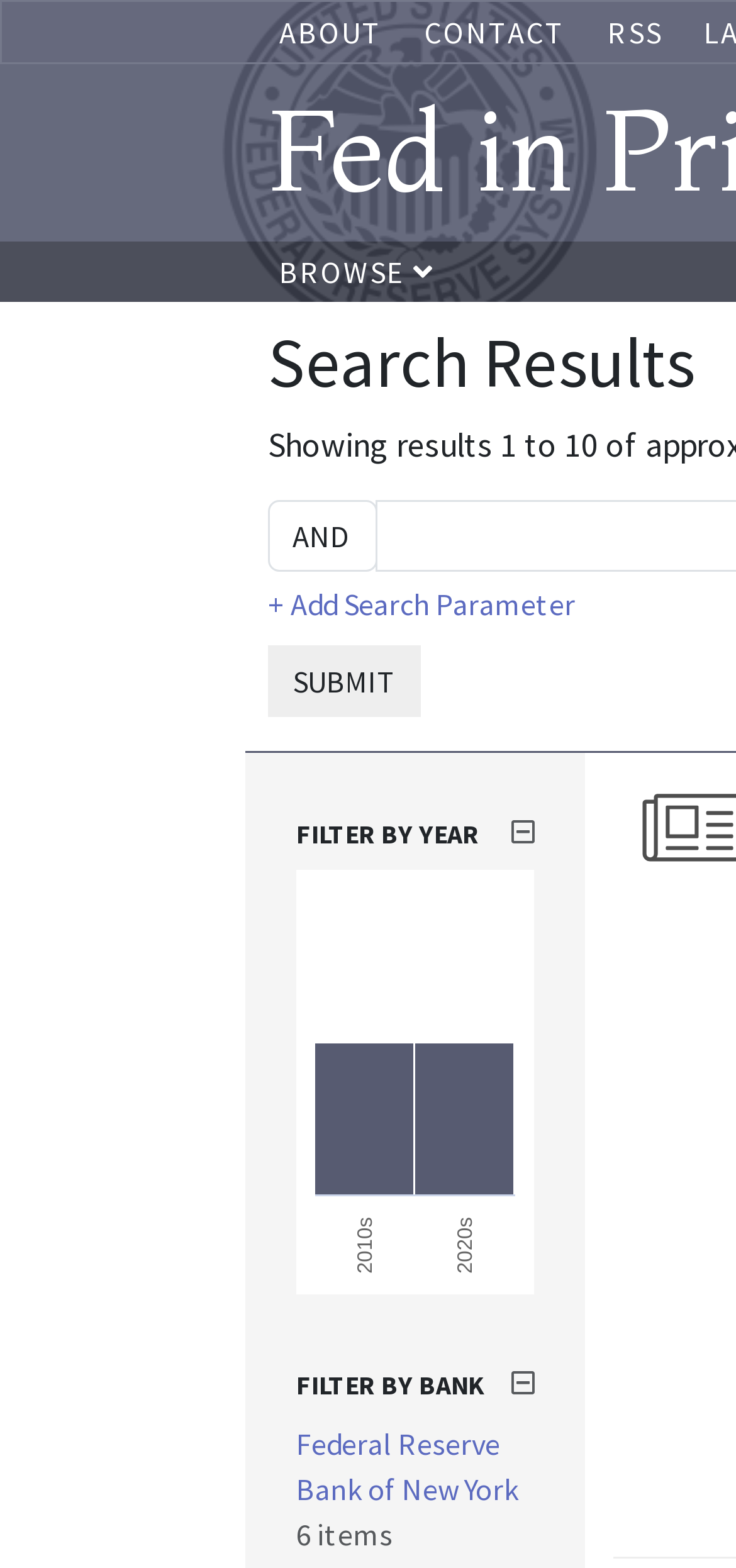Locate the bounding box coordinates of the area that needs to be clicked to fulfill the following instruction: "browse publications". The coordinates should be in the format of four float numbers between 0 and 1, namely [left, top, right, bottom].

[0.379, 0.161, 0.59, 0.185]